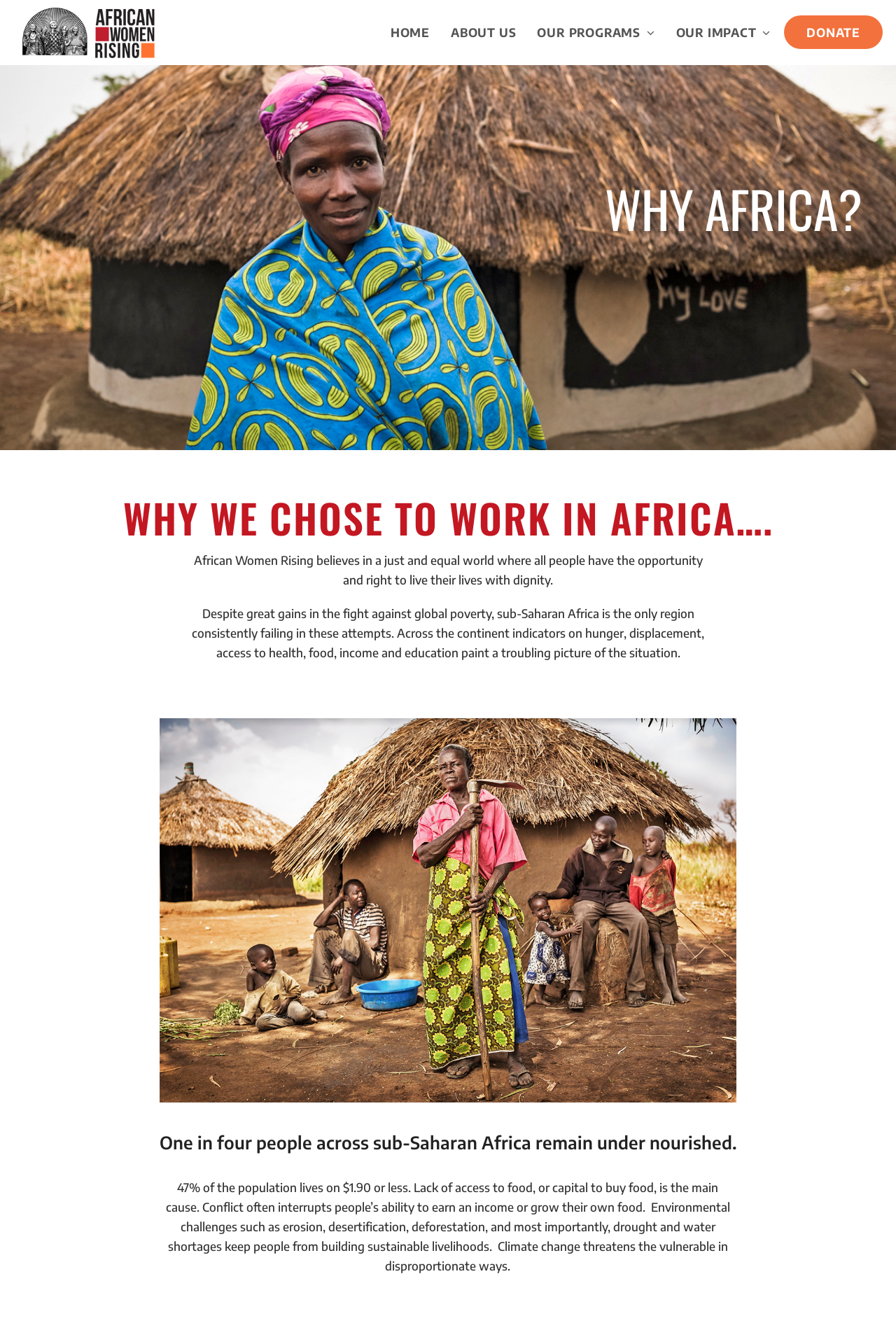Find the bounding box of the UI element described as: "alt="African Women Rising"". The bounding box coordinates should be given as four float values between 0 and 1, i.e., [left, top, right, bottom].

[0.023, 0.02, 0.173, 0.028]